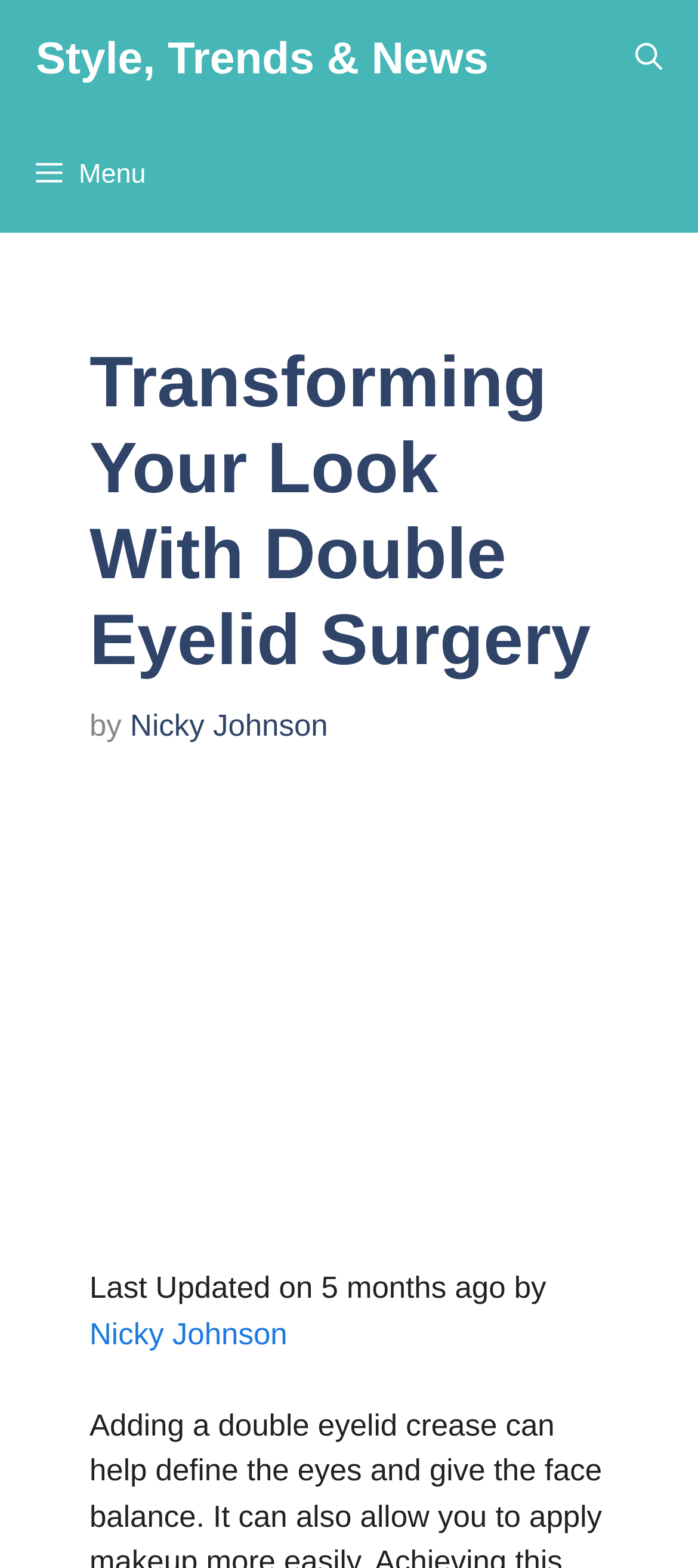Detail the various sections and features present on the webpage.

The webpage is about transforming one's look with double eyelid surgery. At the top, there is a navigation bar with a "Menu" button on the left and a "Search Bar" link on the right. Below the navigation bar, there is a header section with a heading that reads "Transforming Your Look With Double Eyelid Surgery". The author's name, "Nicky Johnson", is mentioned twice, once below the heading and again at the bottom of the page, along with the last updated date, "5 months ago".

In the main content area, there is a large advertisement iframe that takes up most of the space. The webpage also has a few links, including "Style, Trends & News" in the navigation bar and "Open Search Bar" on the top right. The overall layout is divided into distinct sections, with clear headings and concise text.